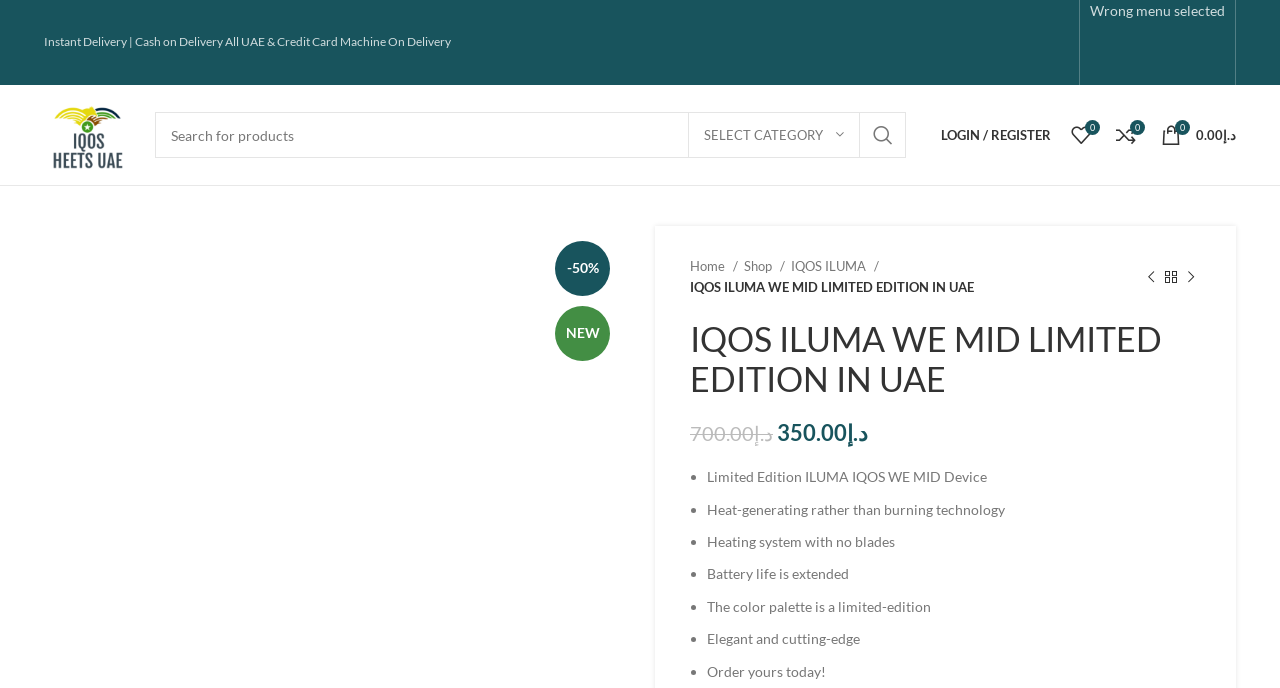Identify the bounding box coordinates for the element that needs to be clicked to fulfill this instruction: "Click the 'Show details' link". Provide the coordinates in the format of four float numbers between 0 and 1: [left, top, right, bottom].

None